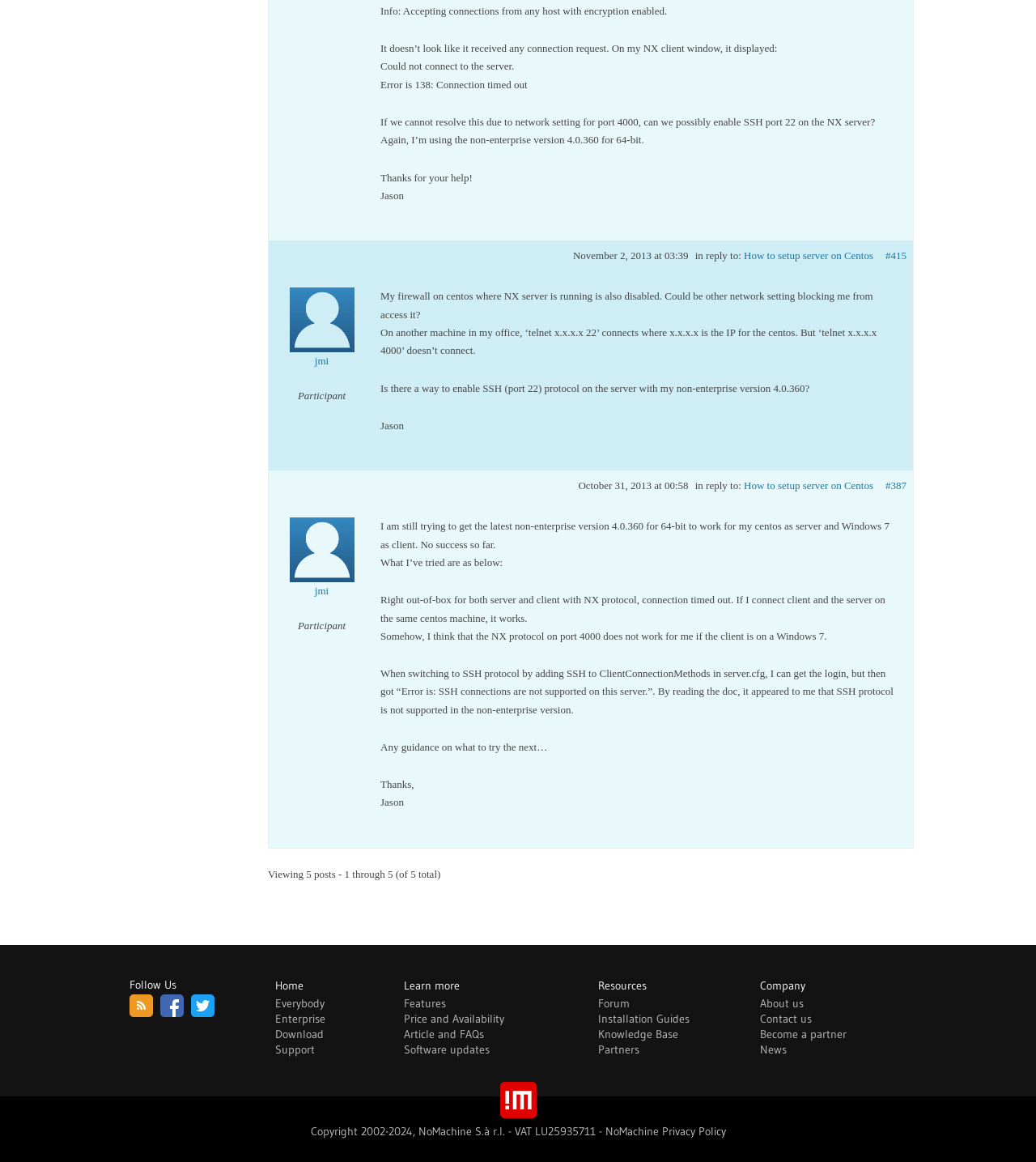Locate the UI element described by Contact us and provide its bounding box coordinates. Use the format (top-left x, top-left y, bottom-right x, bottom-right y) with all values as floating point numbers between 0 and 1.

[0.734, 0.87, 0.784, 0.883]